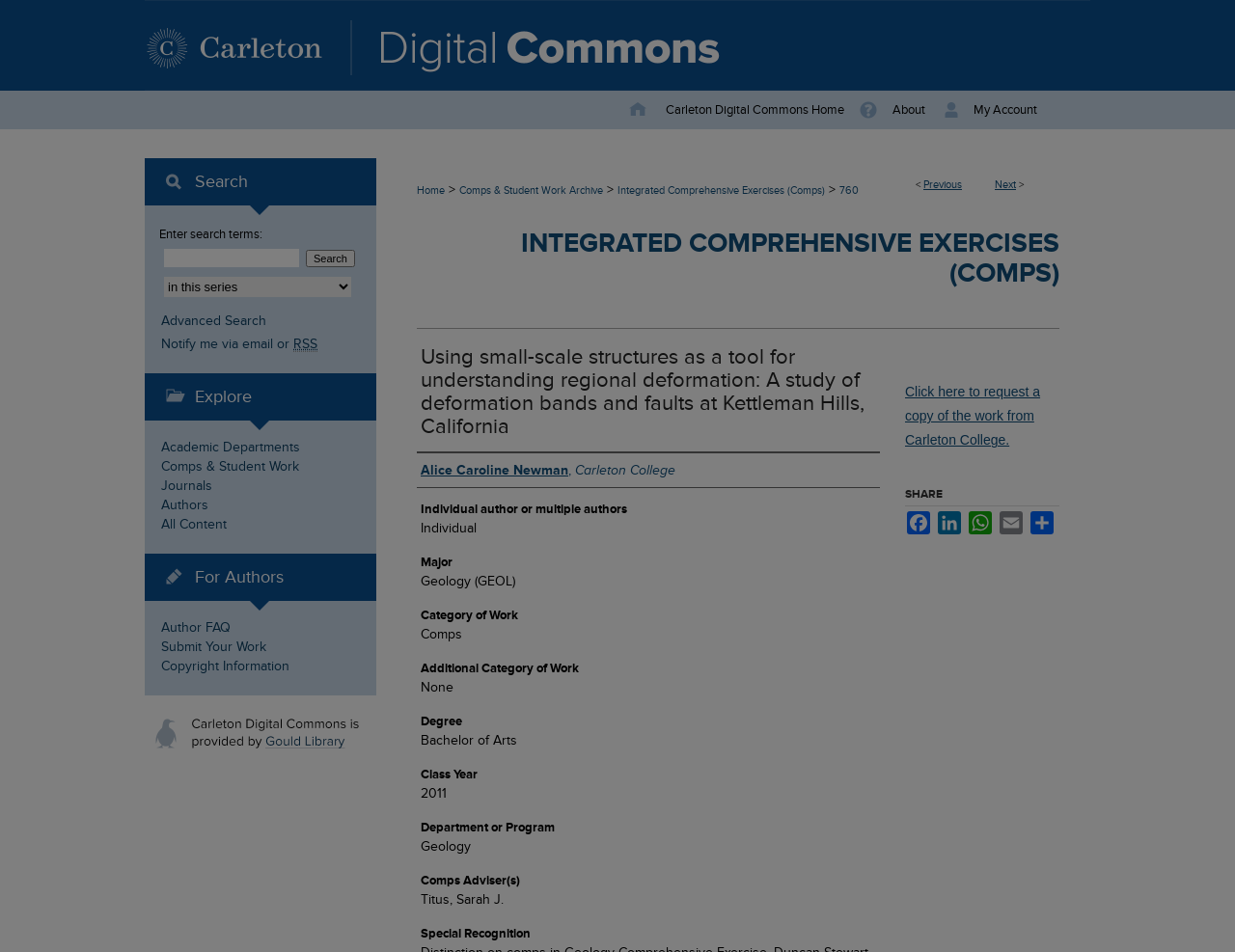Show the bounding box coordinates of the element that should be clicked to complete the task: "Click on the 'Carleton Digital Commons Home' link".

[0.527, 0.097, 0.684, 0.134]